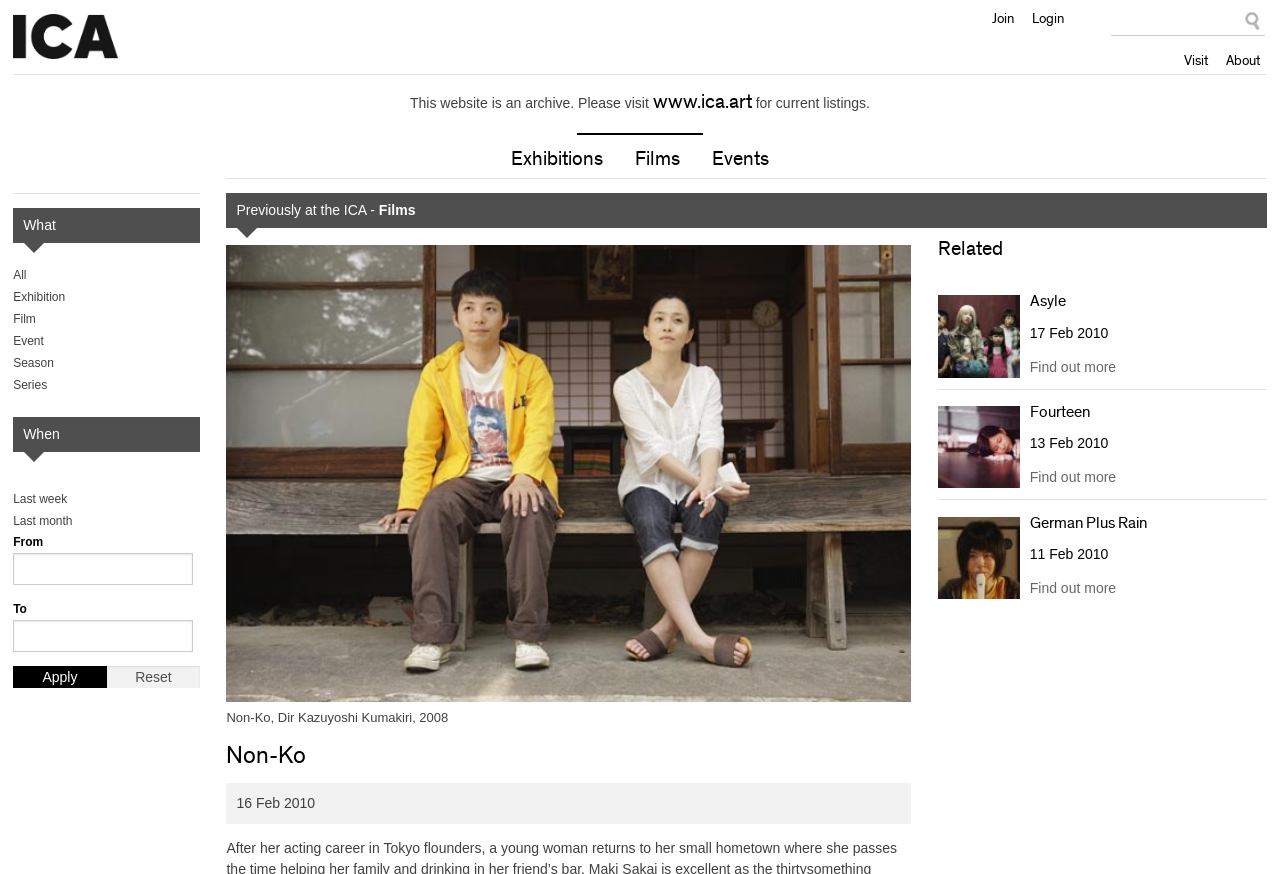Ascertain the bounding box coordinates for the UI element detailed here: "Institute of Contemporary Arts". The coordinates should be provided as [left, top, right, bottom] with each value being a float between 0 and 1.

[0.01, 0.016, 0.092, 0.069]